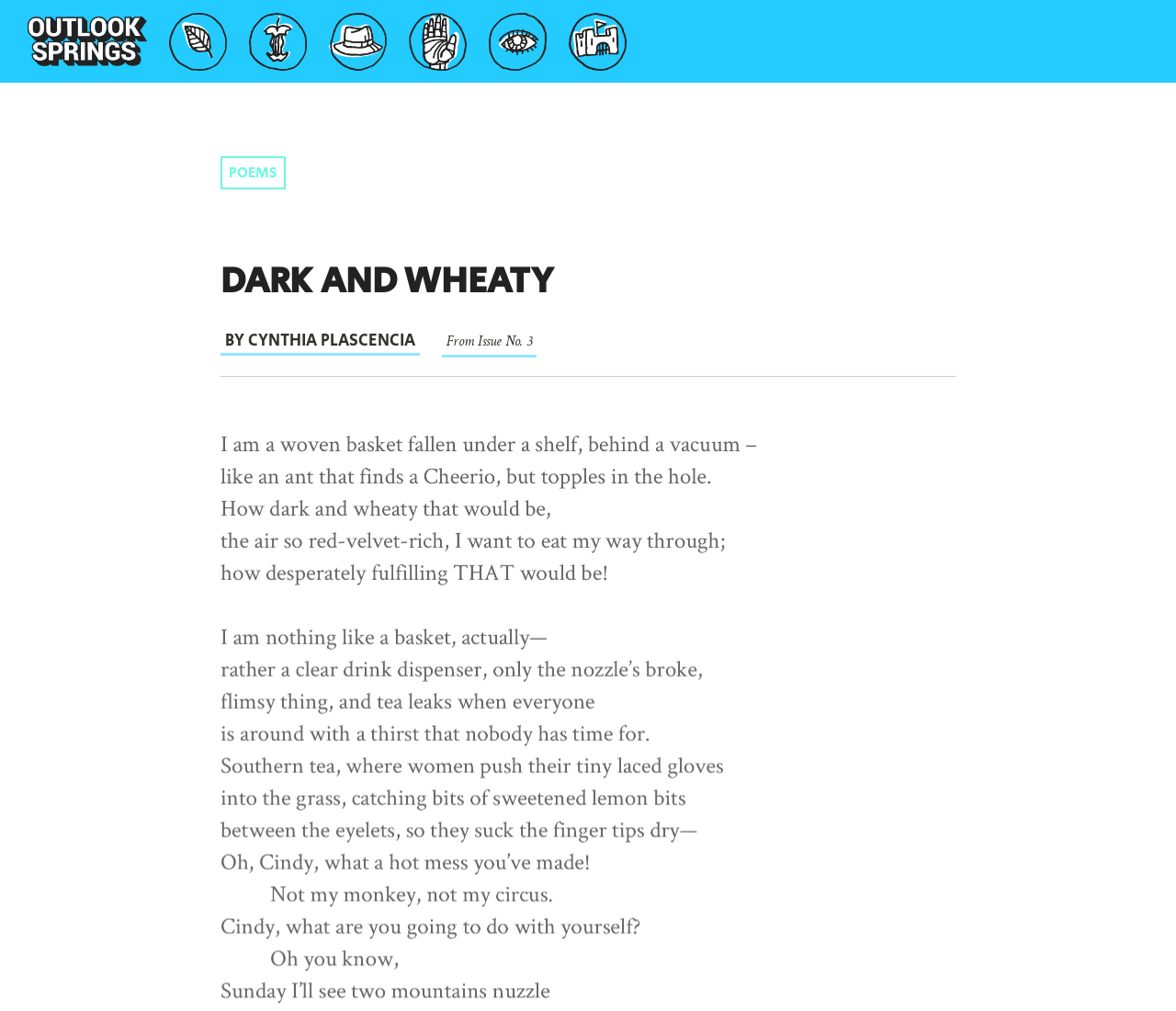Provide the bounding box coordinates of the area you need to click to execute the following instruction: "go to Outlook Springs homepage".

[0.008, 0.032, 0.141, 0.055]